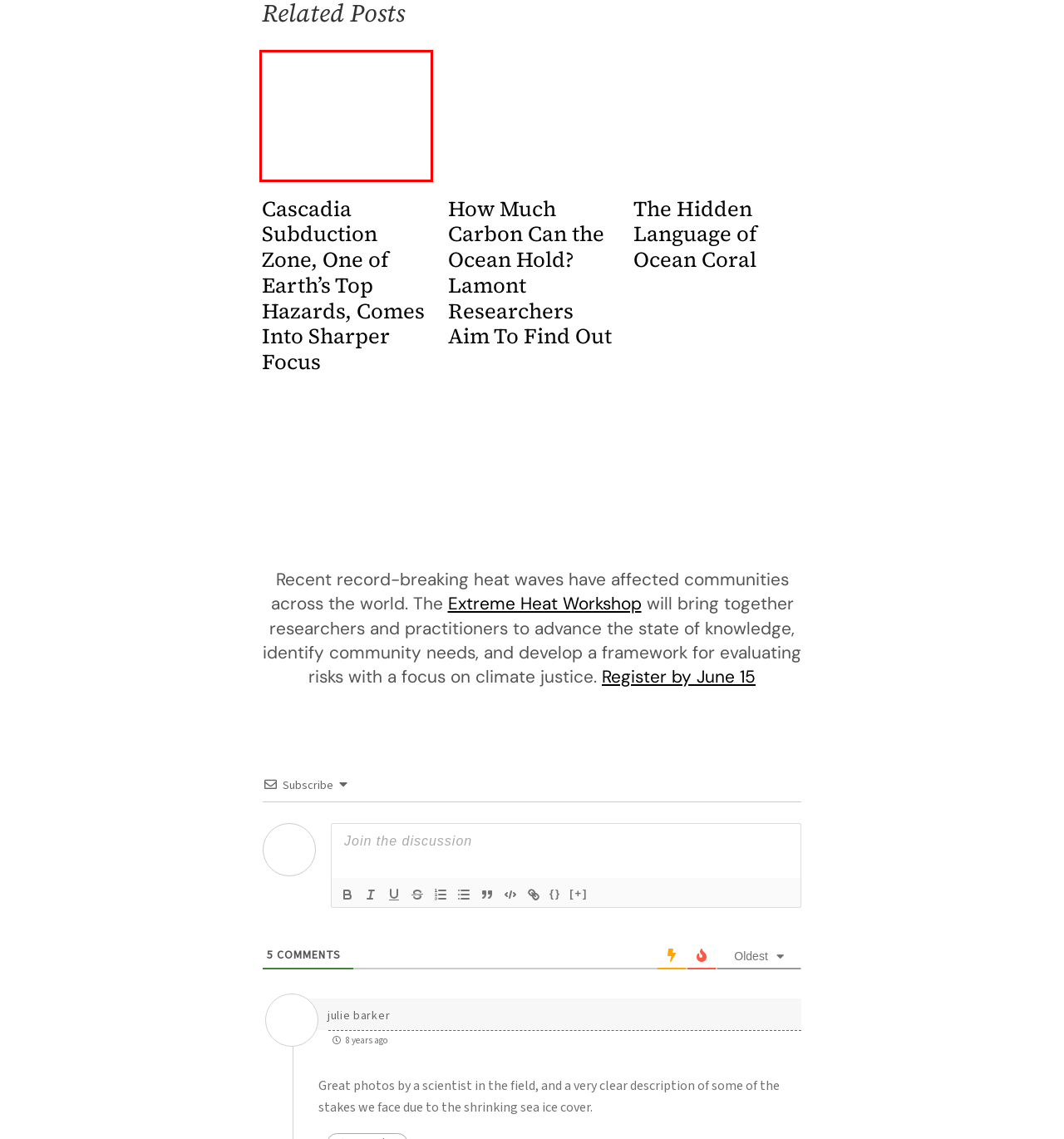Review the screenshot of a webpage which includes a red bounding box around an element. Select the description that best fits the new webpage once the element in the bounding box is clicked. Here are the candidates:
A. How Much Carbon Can the Ocean Hold? Lamont Researchers Aim To Find Out – State of the Planet
B. Arctic sea ice – State of the Planet
C. Earth Sciences – State of the Planet
D. The Hidden Language of Ocean Coral – State of the Planet
E. GEOTRACES – State of the Planet
F. Cascadia Subduction Zone, One of Earth’s Top Hazards, Comes Into Sharper Focus – State of the Planet
G. State of the Planet
H. climate science – State of the Planet

F